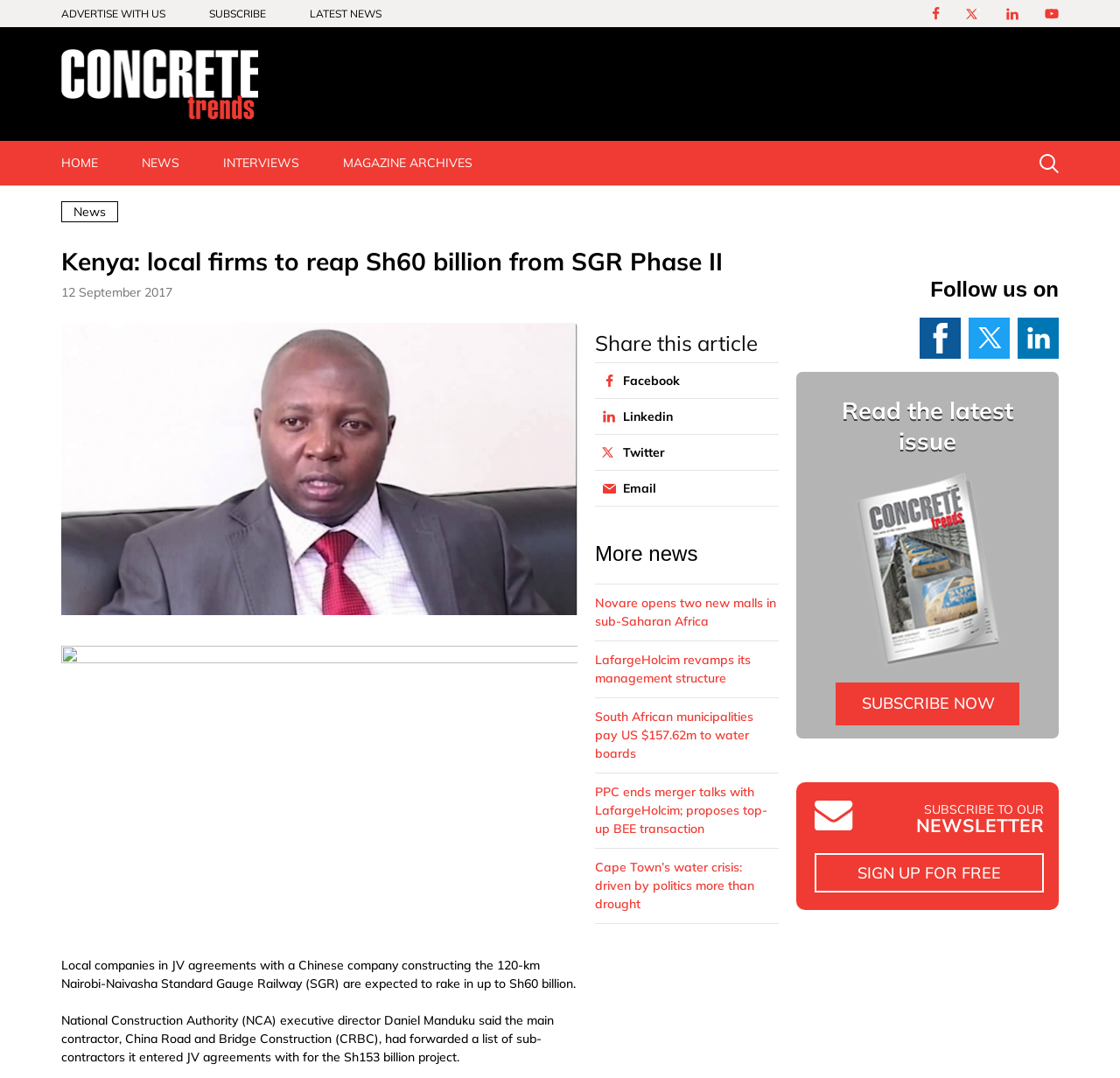Write an elaborate caption that captures the essence of the webpage.

This webpage appears to be a news article page from a website called "Concrete Trends". At the top left corner, there is a logo of the website, accompanied by a navigation menu with links to "HOME", "NEWS", "INTERVIEWS", and "MAGAZINE ARCHIVES". 

Below the navigation menu, there is a horizontal row of links, including "ADVERTISE WITH US", "SUBSCRIBE", "LATEST NEWS", and several empty links. 

The main content of the webpage is an article titled "Kenya: local firms to reap Sh60 billion from SGR Phase II", which is displayed prominently in the center of the page. The article is dated "12 September 2017" and has a brief summary that reads "Local companies in JV agreements with a Chinese company constructing the 120-km Nairobi-Naivasha Standard Gauge Railway (SGR) are expected to rake in up to Sh60 billion." 

The article is followed by several paragraphs of text, which provide more details about the story. 

To the right of the article, there is a section titled "Share this article" with links to share the article on Facebook, LinkedIn, Twitter, and via Email. 

Below the article, there is a section titled "More news" with links to several other news articles, including "Novare opens two new malls in sub-Saharan Africa", "LafargeHolcim revamps its management structure", and several others. 

At the bottom of the page, there are several sections, including "Follow us on" with links to social media platforms, "Read the latest issue" with a link to subscribe to the magazine, and "SUBSCRIBE TO OUR NEWSLETTER" with a link to sign up for free.